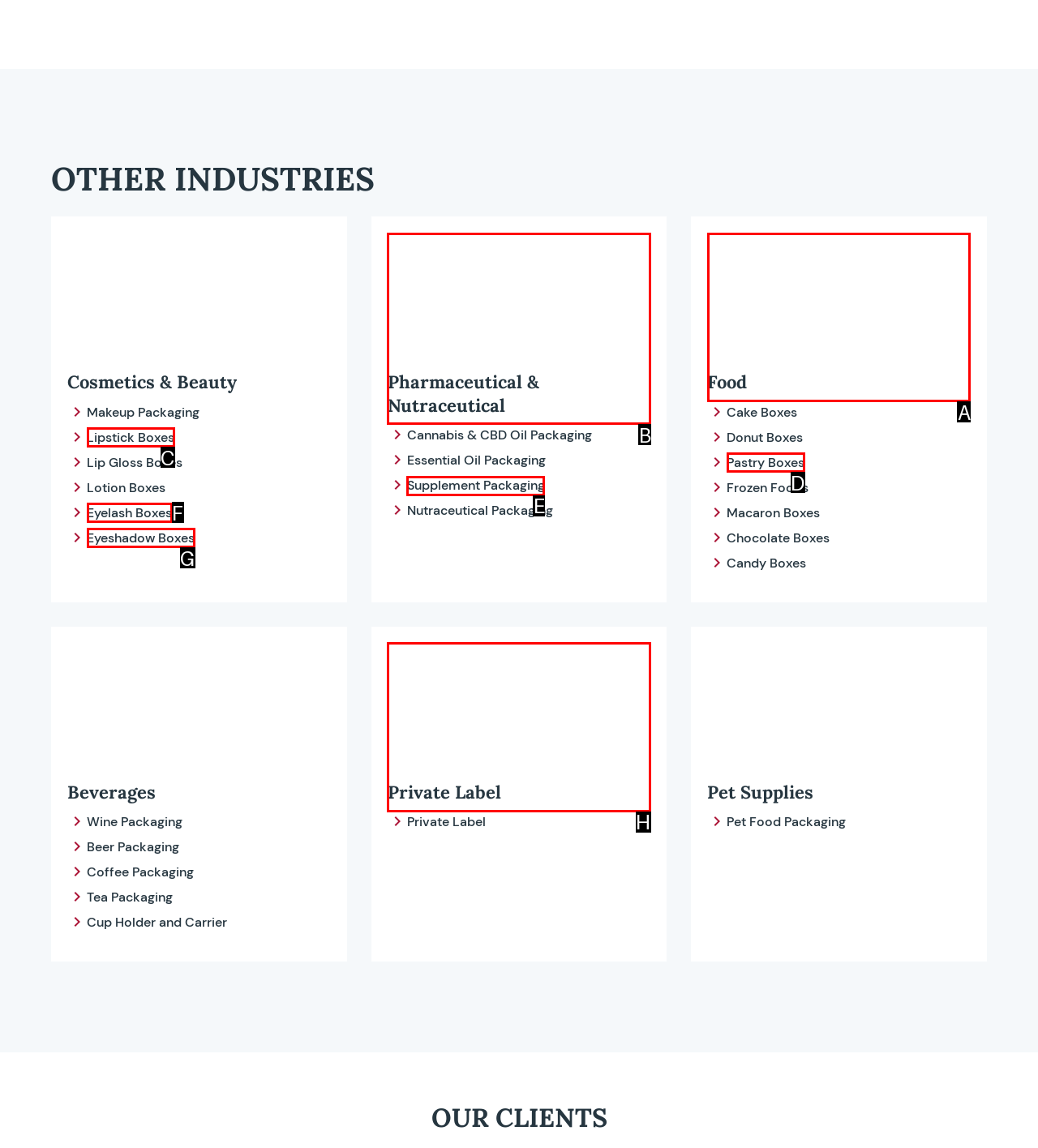Specify the letter of the UI element that should be clicked to achieve the following: View Pharmaceutical & Nutraceutical
Provide the corresponding letter from the choices given.

B